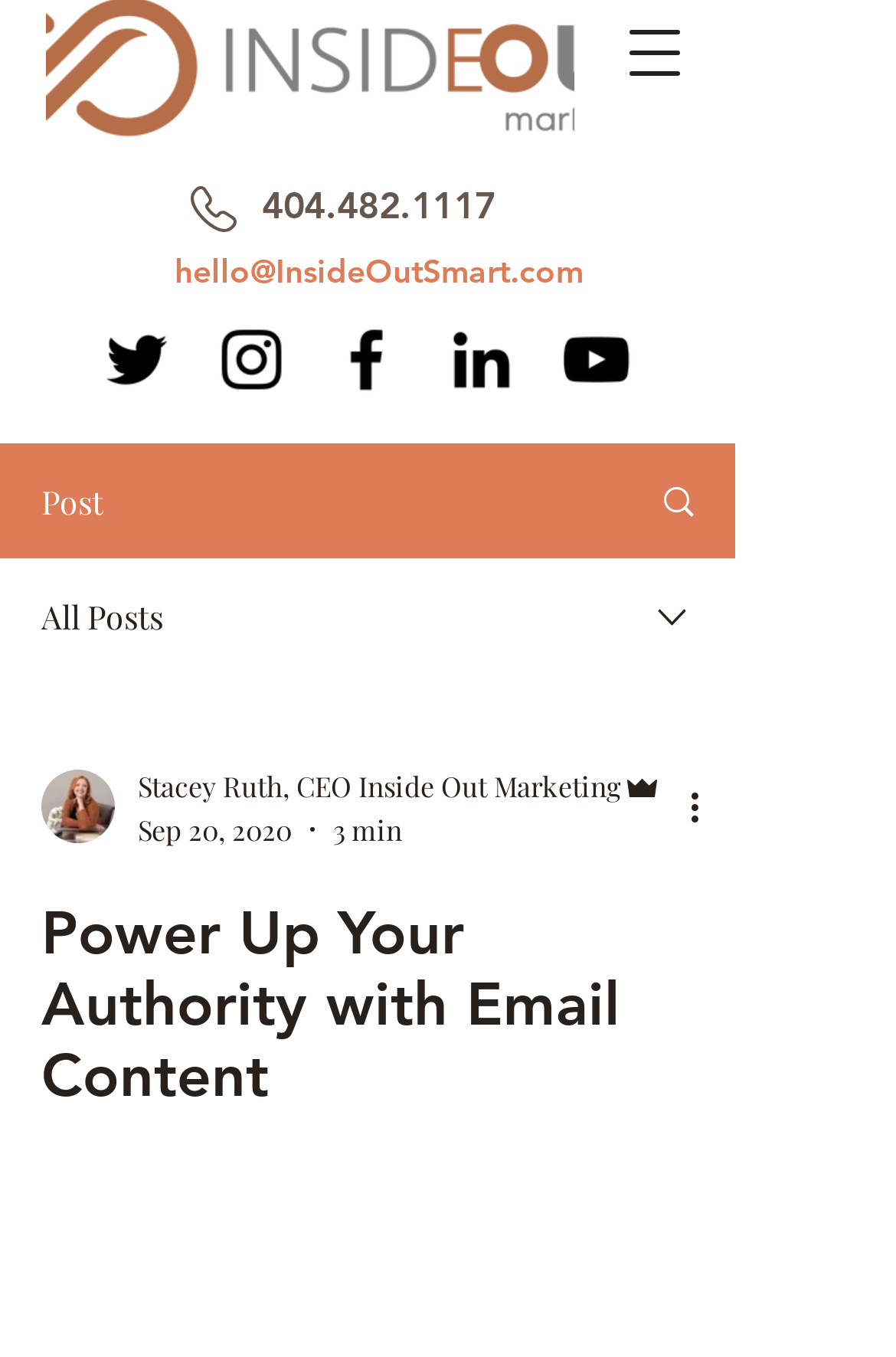Find and specify the bounding box coordinates that correspond to the clickable region for the instruction: "Visit Twitter".

[0.108, 0.235, 0.197, 0.295]